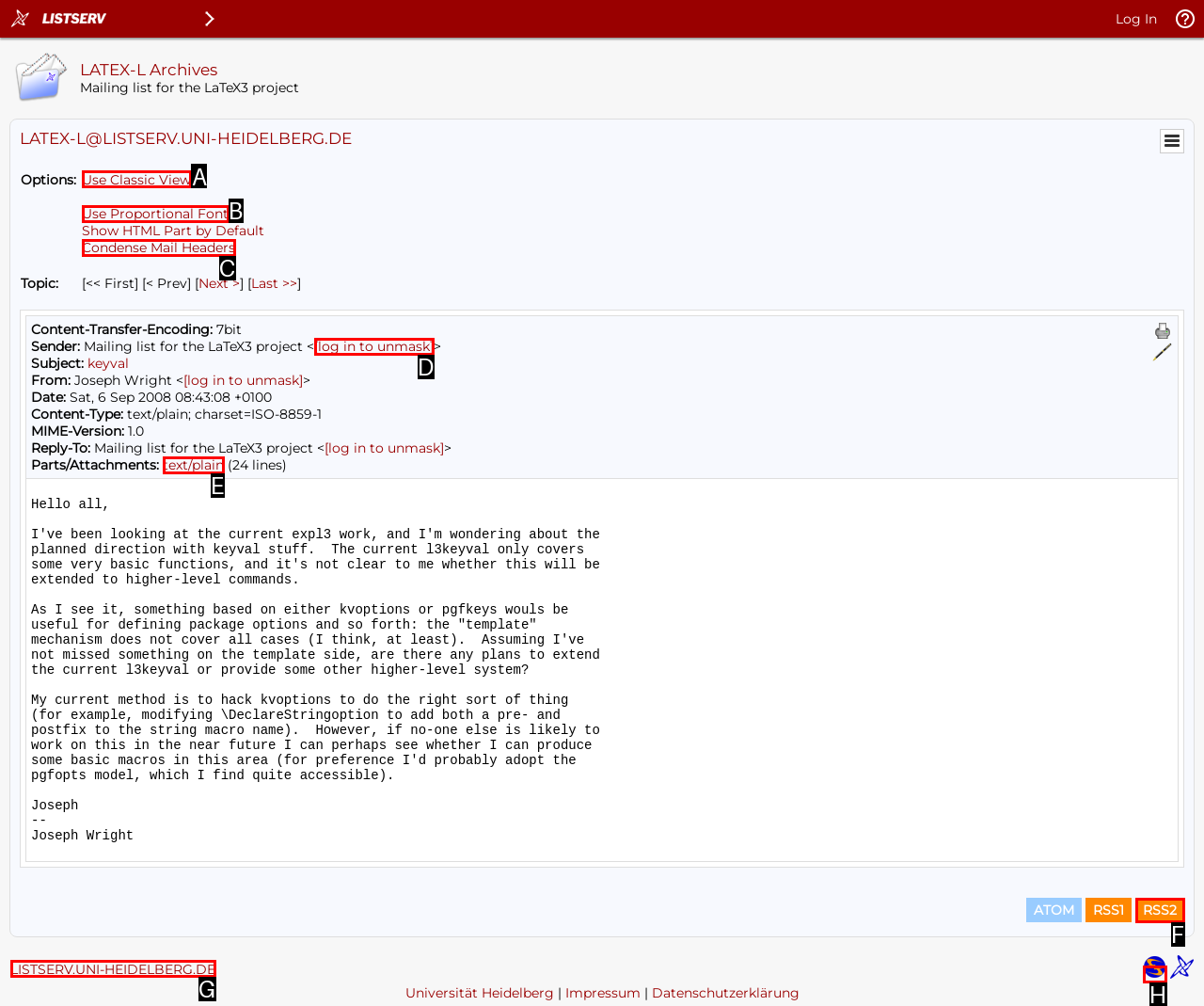Specify which HTML element I should click to complete this instruction: Use Classic View Answer with the letter of the relevant option.

A